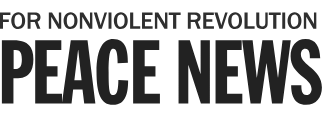Refer to the image and answer the question with as much detail as possible: What is the design of the logo emphasizing?

The design of the logo emphasizes clarity and strength, which embodies the ethos of nonviolent activism and the pursuit of peace in social movements.